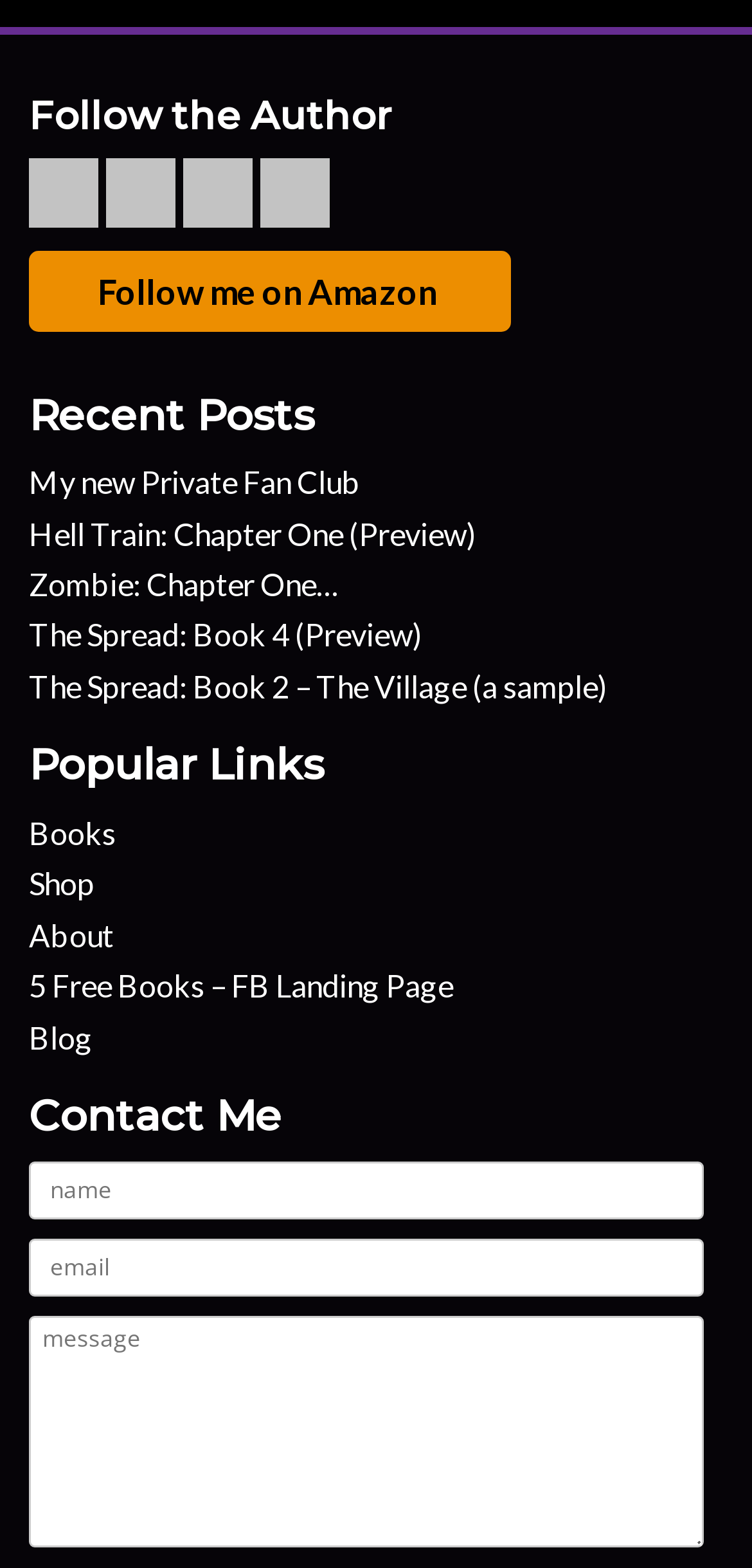What is the title of the first recent post?
Please respond to the question thoroughly and include all relevant details.

The first recent post is titled 'My new Private Fan Club', which is a link located under the 'Recent Posts' heading.